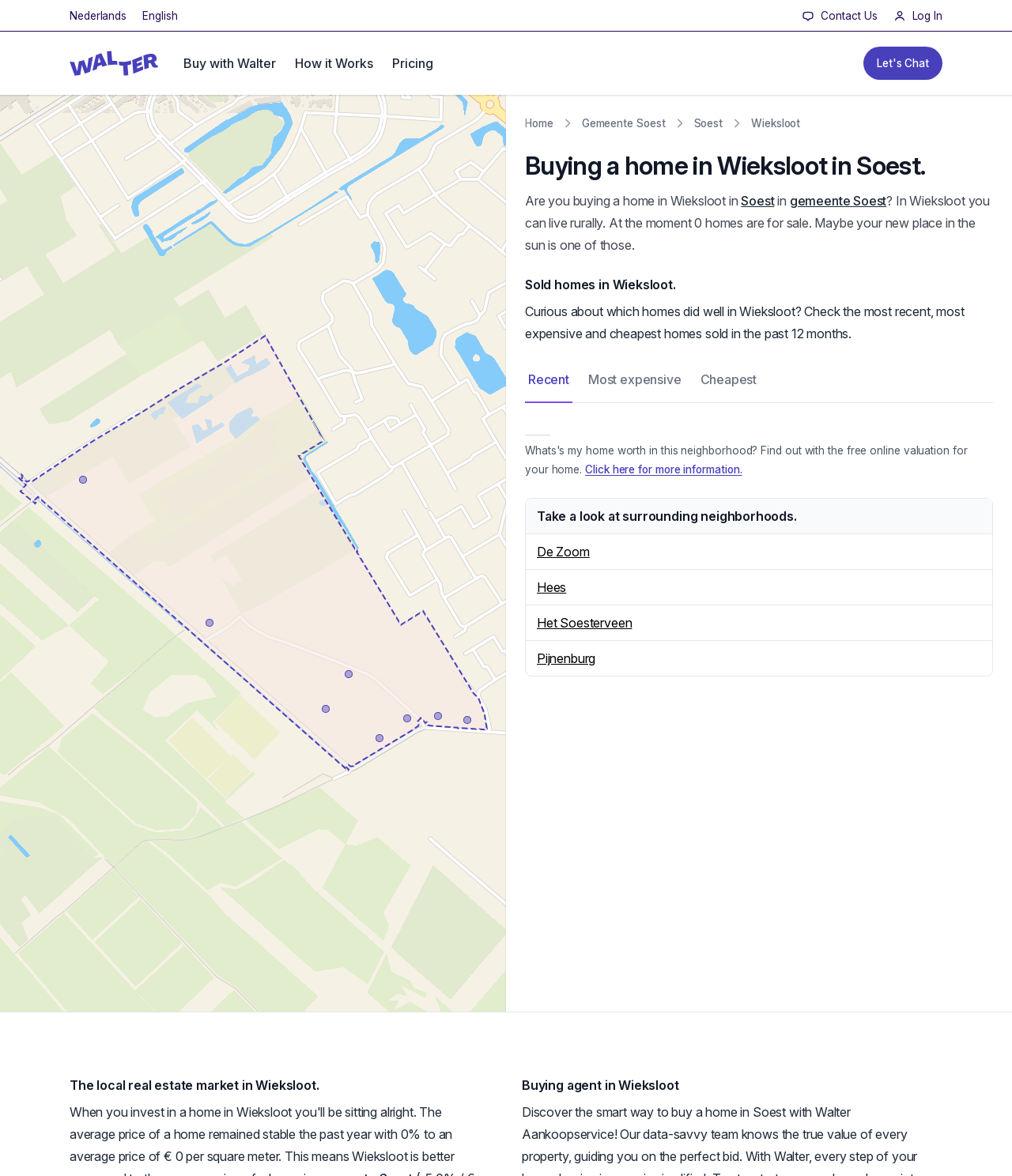Determine the webpage's heading and output its text content.

Buying a home in Wieksloot in Soest.